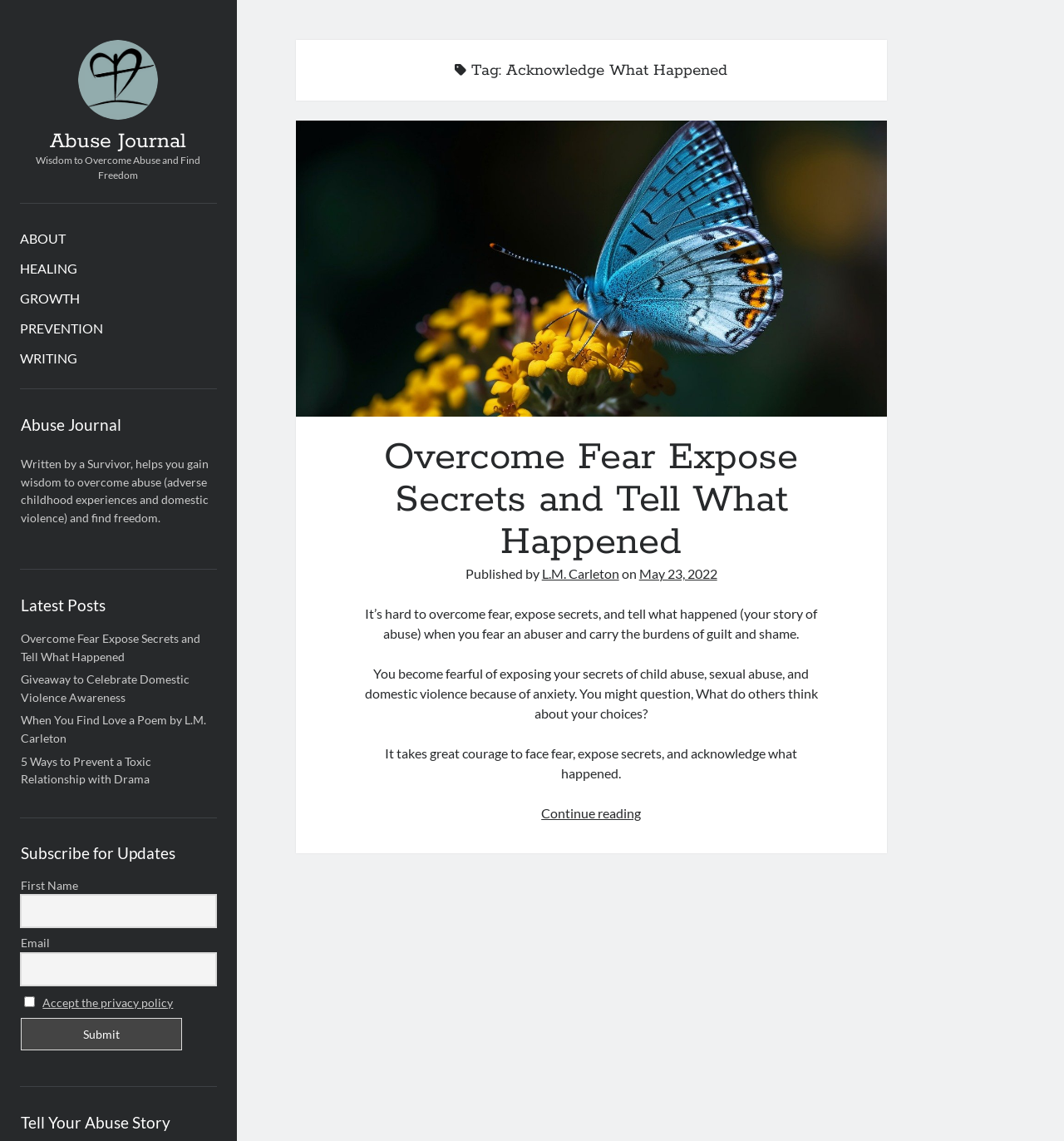What is the author's name of the latest post?
Give a single word or phrase as your answer by examining the image.

L.M. Carleton